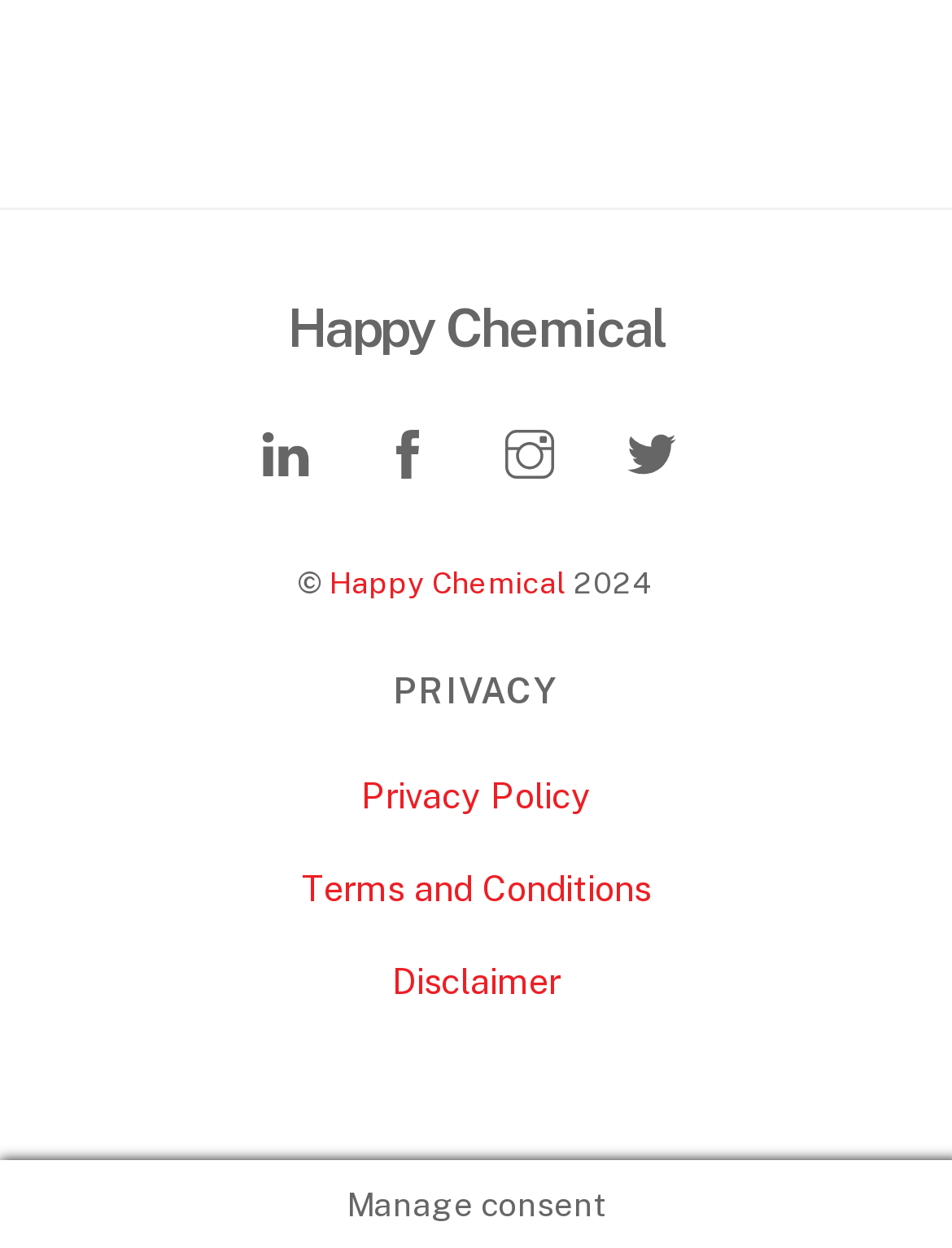Show the bounding box coordinates of the element that should be clicked to complete the task: "subscribe to RSS feed".

[0.513, 0.896, 0.615, 0.974]